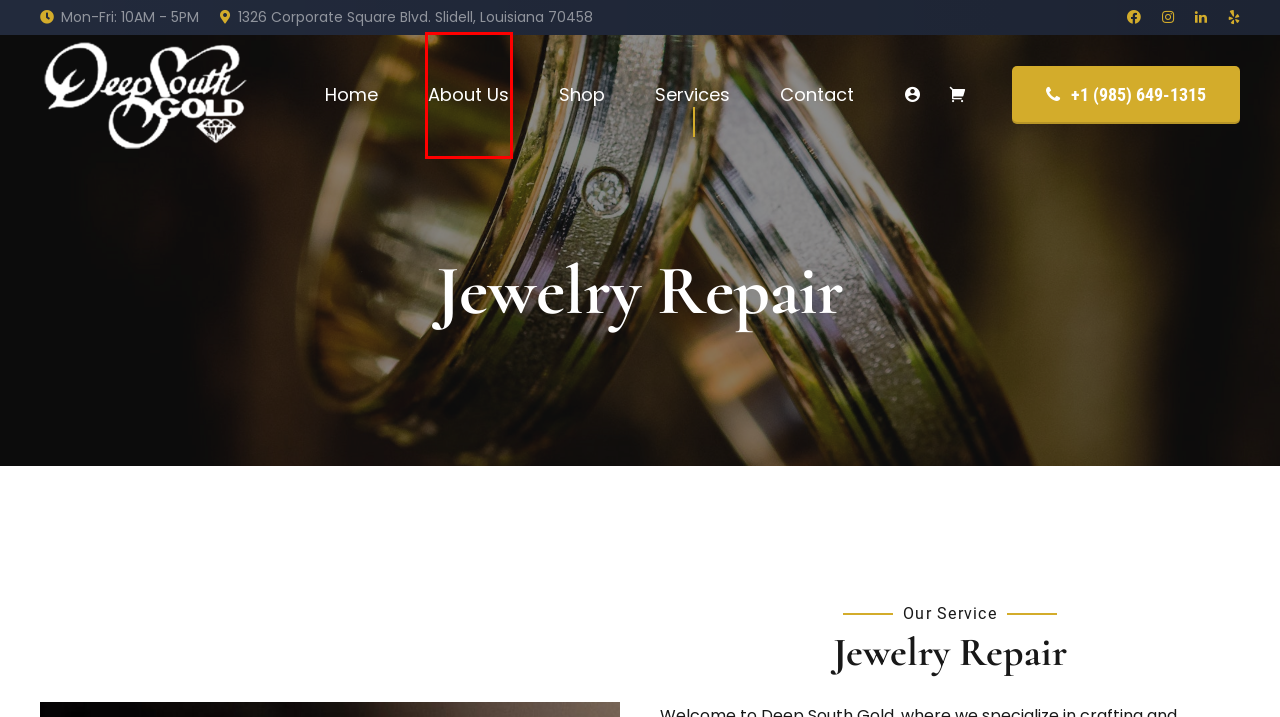Given a webpage screenshot with a UI element marked by a red bounding box, choose the description that best corresponds to the new webpage that will appear after clicking the element. The candidates are:
A. Shop | Deep South Gold Inc.
B. About | Deep South Gold Inc.
C. My Account | Deep South Gold Inc.
D. Polishing and Cleaning | Deep South Gold Inc.
E. Contact | Deep South Gold Inc.
F. Cart | Deep South Gold Inc.
G. Chain Repair | Deep South Gold Inc.
H. Buying / Selling Gold and Silver - Coins and Bullion | Deep South Gold Inc.

B